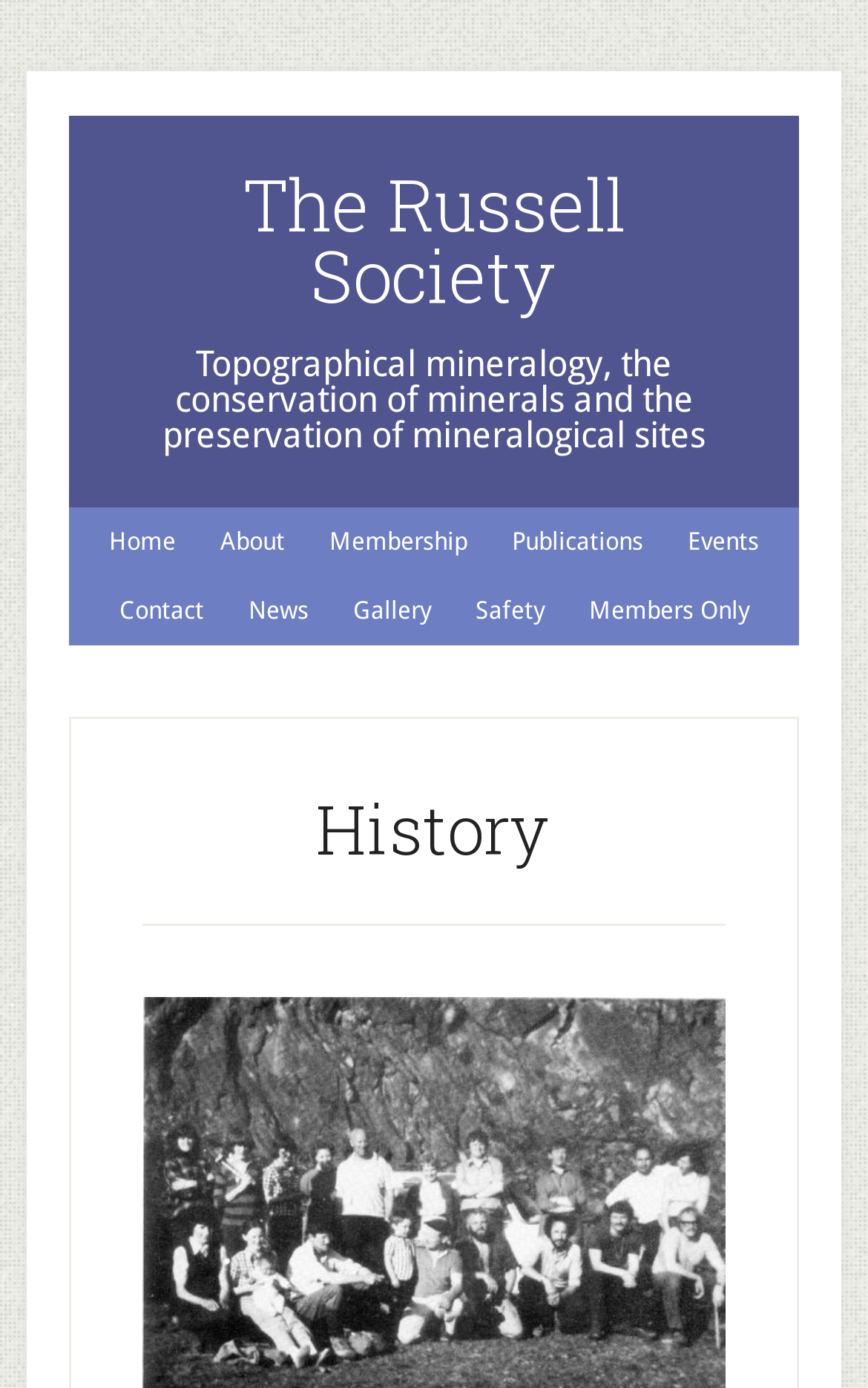What is the header of the 'History' section?
Refer to the image and provide a thorough answer to the question.

I found the answer by looking at the heading element with the text 'History' which is a child of the HeaderAsNonLandmark element.